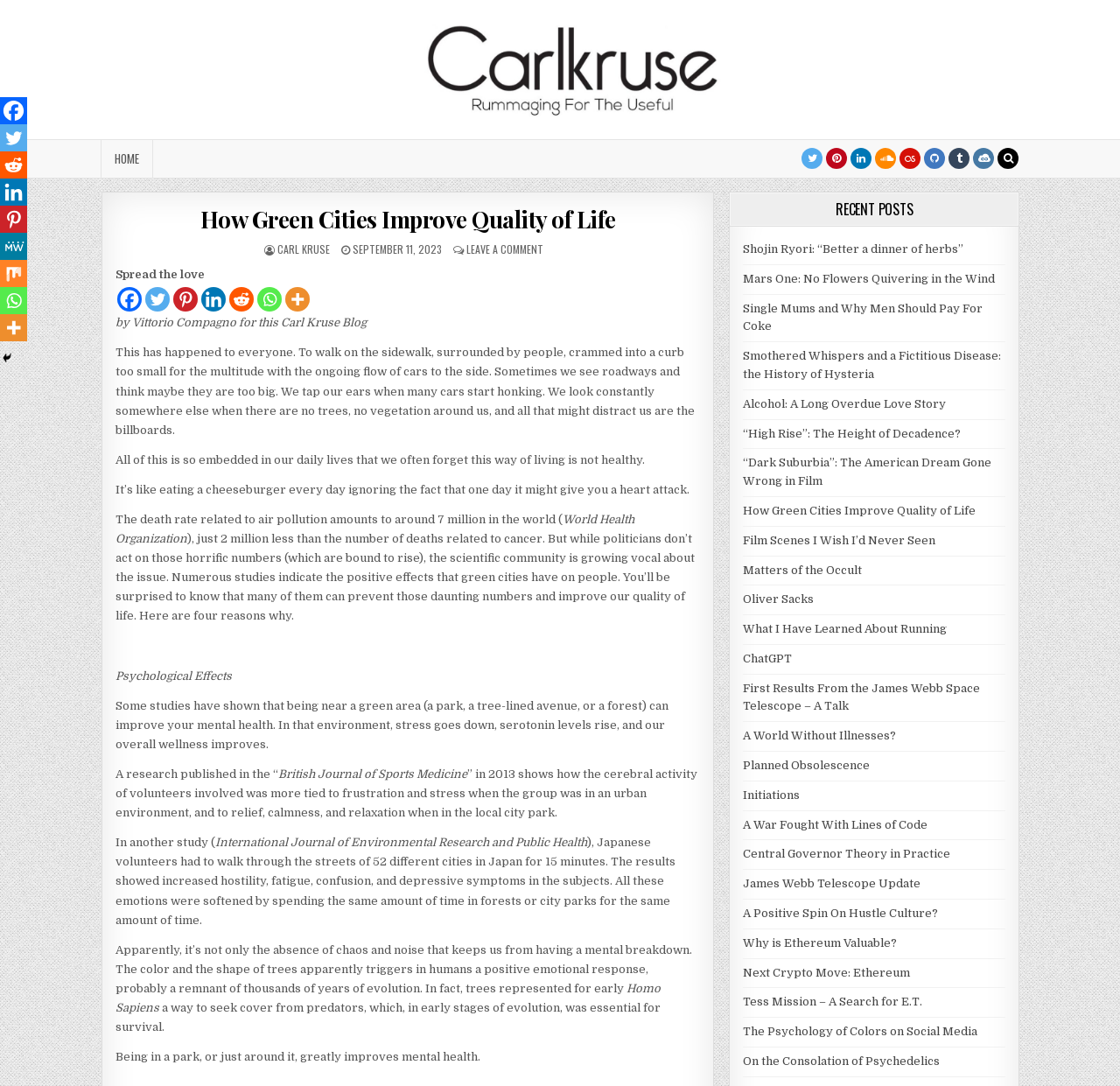Elaborate on the information and visuals displayed on the webpage.

This webpage is about the Carl Kruse Tech Blog, with a focus on the latest post titled "How Green Cities Improve Quality of Life". The page has a navigation menu at the top with links to various social media platforms, as well as a primary menu with links to the home page, Twitter, Pinterest, Linkedin, SoundCloud, Lastfm, Github, Tumblr, and JSFiddle.

Below the navigation menu, there is a header section with the title of the blog post, "How Green Cities Improve Quality of Life", and the author's name, Carl Kruse. The published date, September 11, 2023, is also displayed.

The main content of the page is the blog post, which discusses the importance of green cities and their positive effects on people's mental health. The post is divided into several sections, each with a heading and a block of text. The text is written in a conversational tone and includes references to scientific studies and data.

To the right of the main content, there is a sidebar with a section titled "Recent Posts", which lists 15 links to other blog posts on the site. The links are displayed in a vertical list, with the most recent post at the top.

At the bottom of the page, there are social media links and a "Hide" button. There is also an image of a share icon, which allows users to share the post on various social media platforms.

Overall, the webpage has a clean and organized layout, with a focus on the main content of the blog post. The use of headings, paragraphs, and links makes it easy to navigate and read.